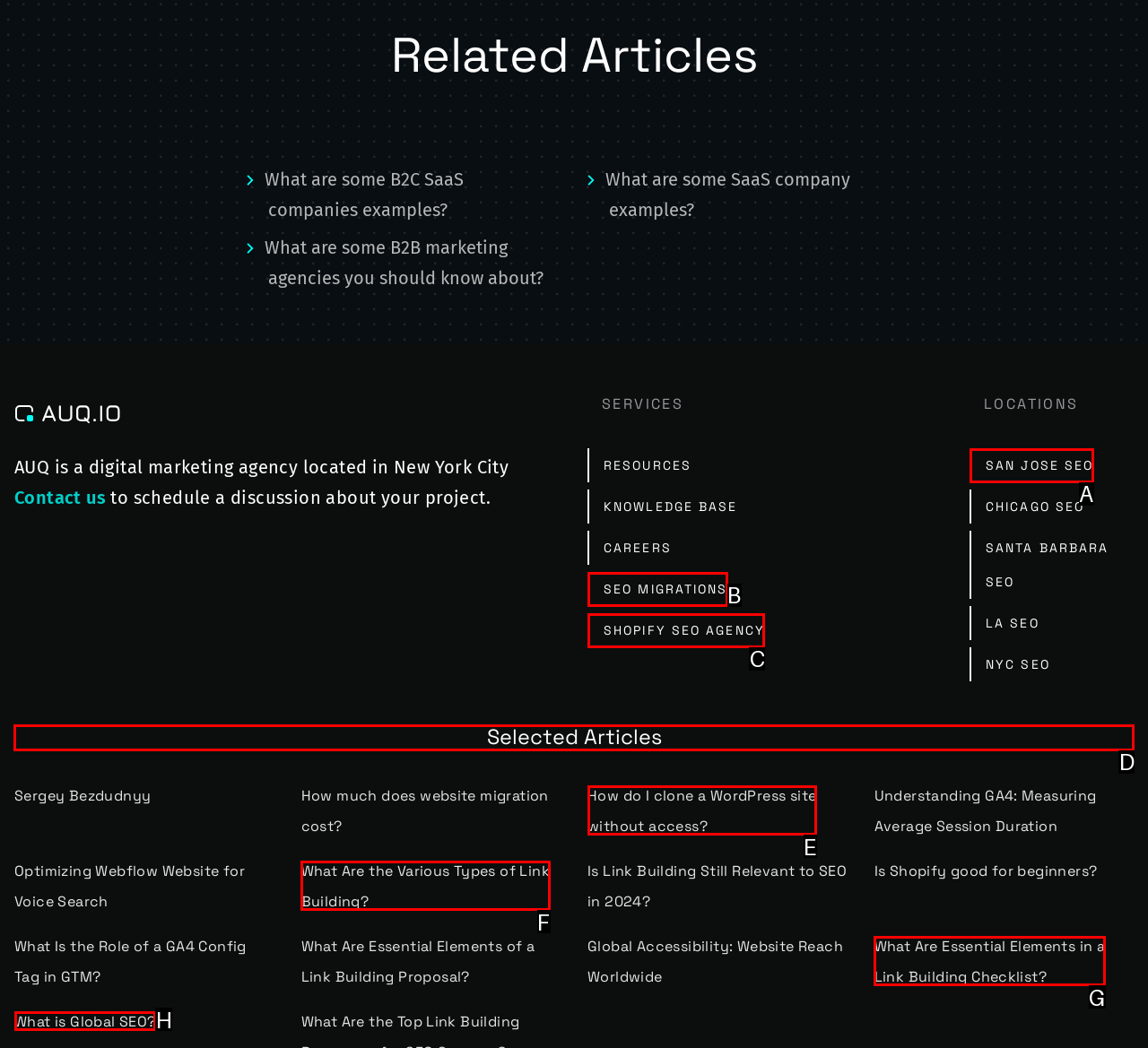Tell me which element should be clicked to achieve the following objective: Read 'Selected Articles'
Reply with the letter of the correct option from the displayed choices.

D